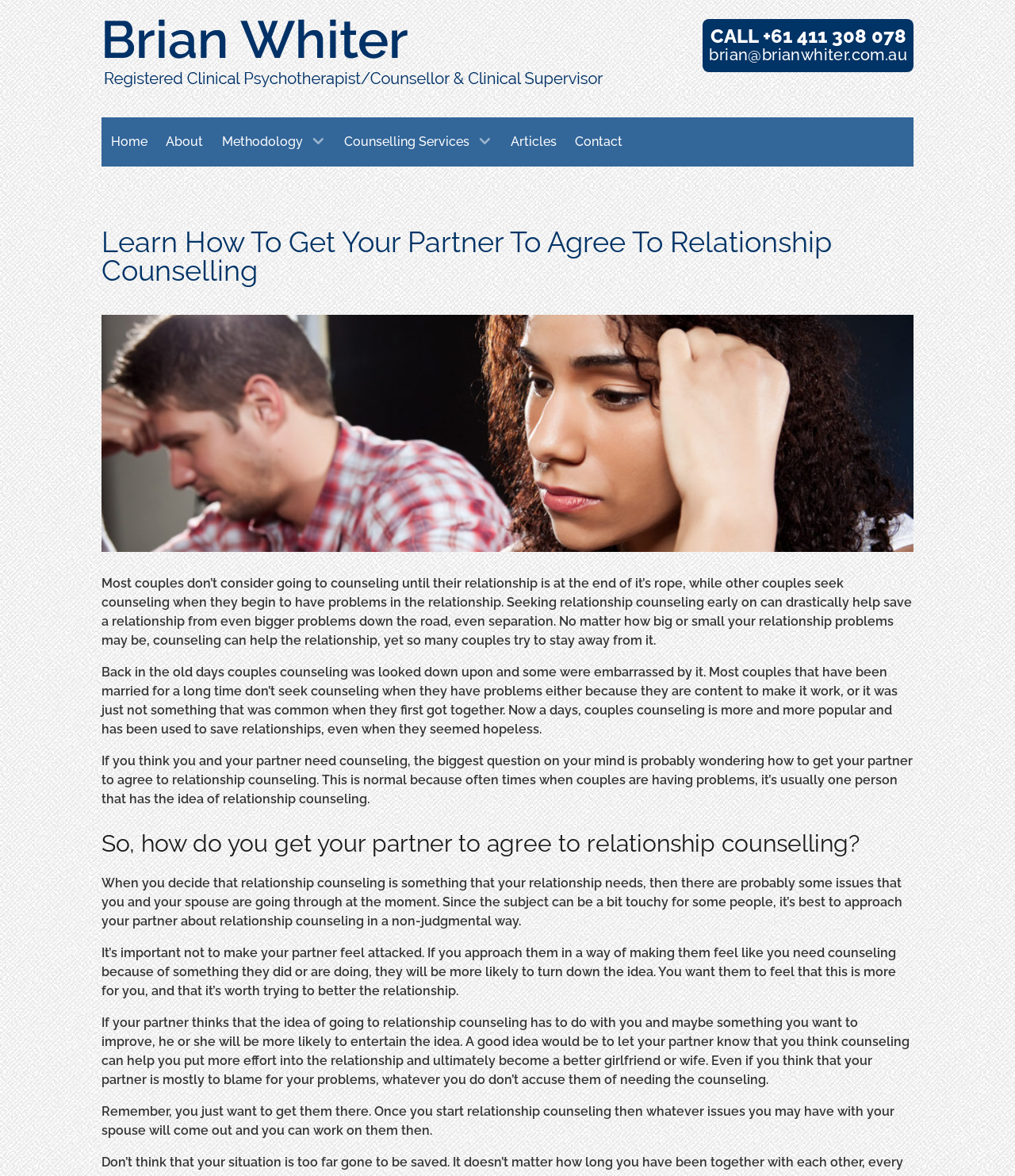Determine the coordinates of the bounding box for the clickable area needed to execute this instruction: "Contact Brian Whiter via phone".

[0.7, 0.021, 0.893, 0.04]